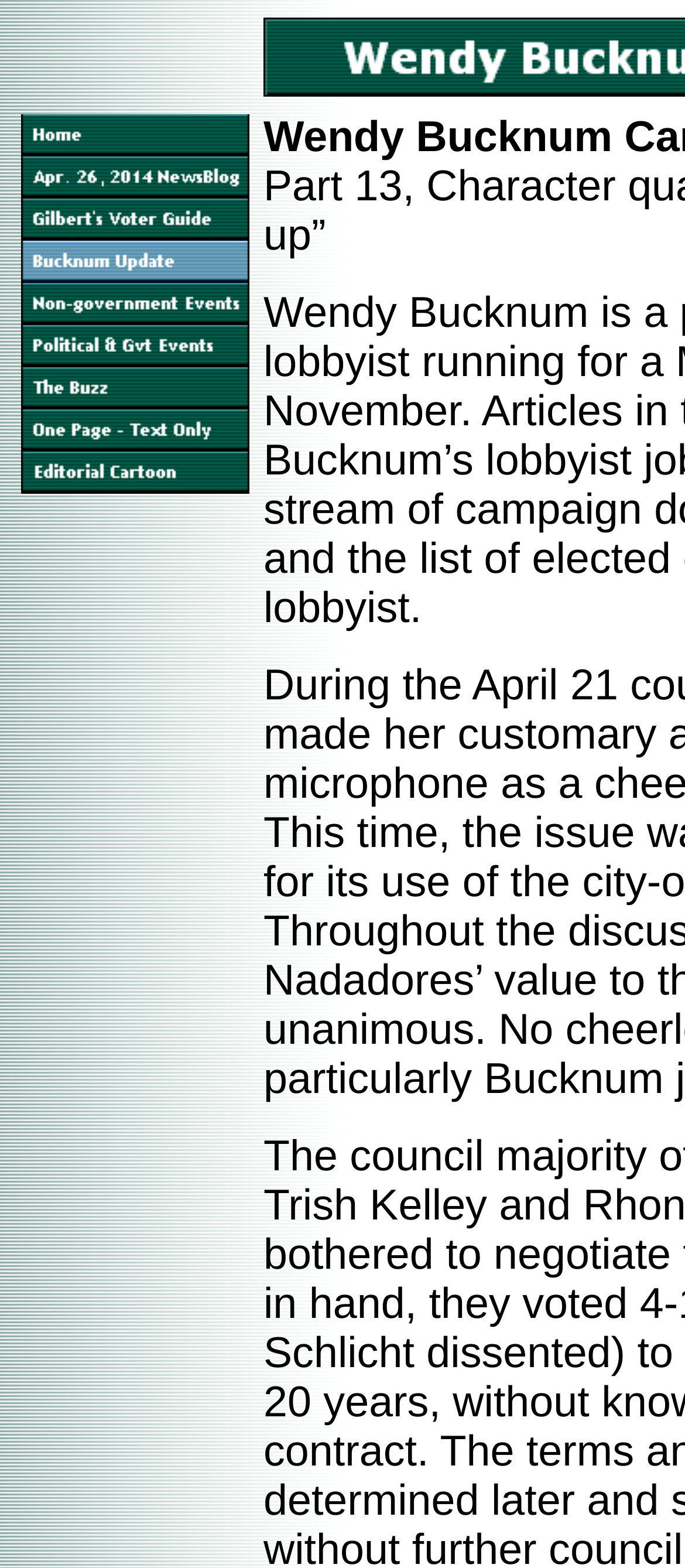How many menu items are there?
Please provide a comprehensive answer based on the visual information in the image.

I counted the number of table rows in the menu table and found that there are 9 menu items in total.